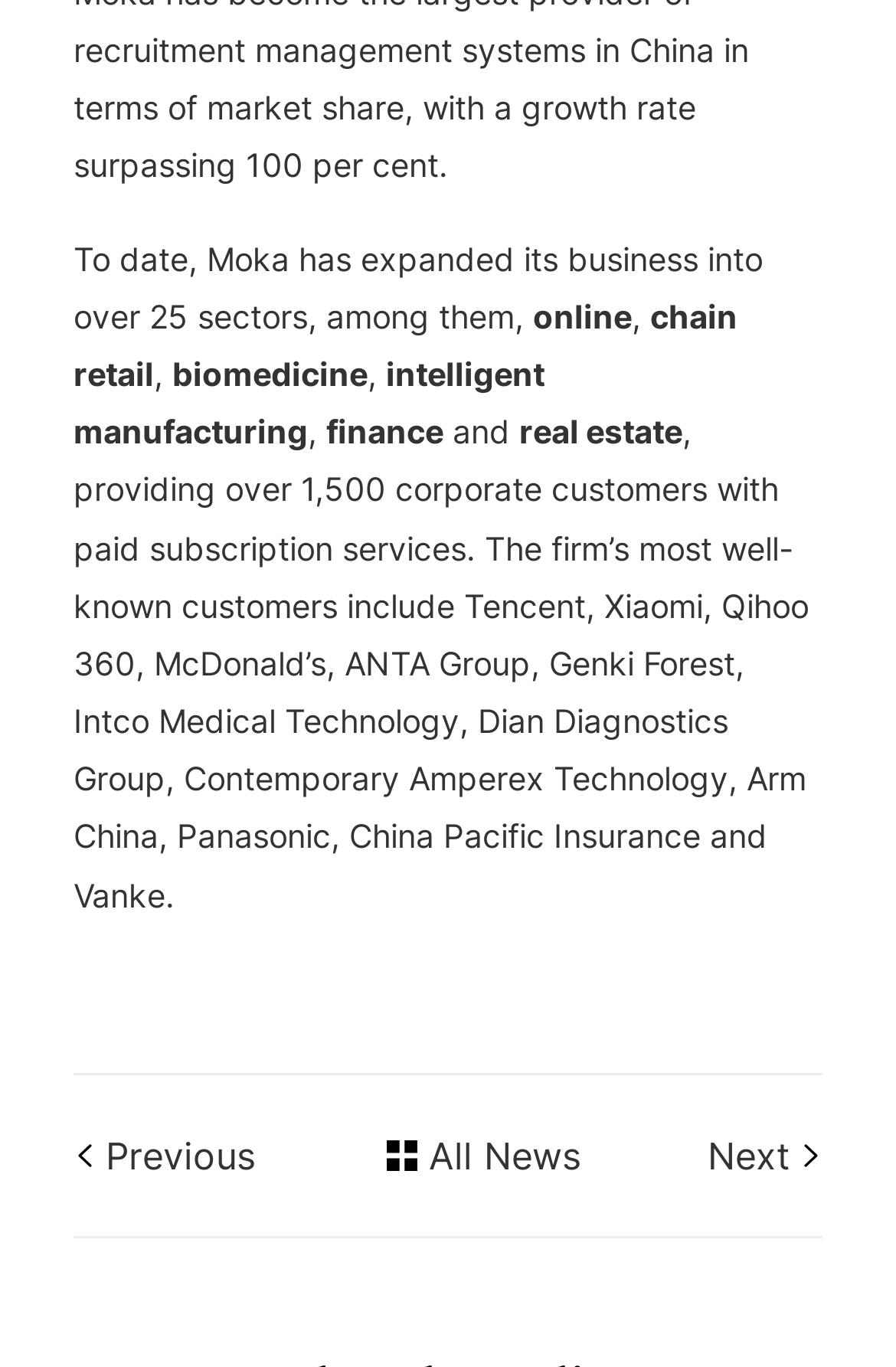Based on the image, provide a detailed response to the question:
What sectors has Moka expanded its business into?

Based on the text, it is mentioned that Moka has expanded its business into over 25 sectors, including online, chain retail, biomedicine, intelligent manufacturing, finance, and real estate.